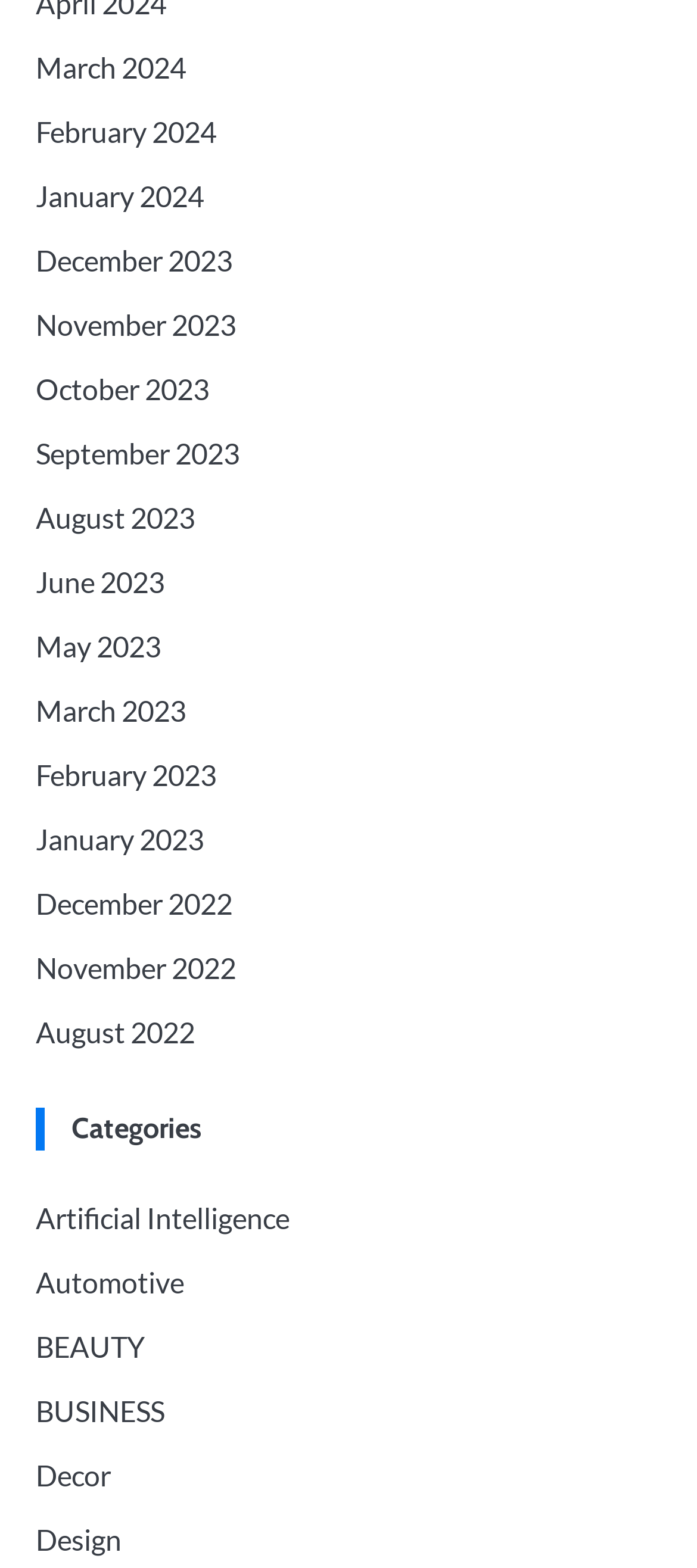What categories are available on the webpage? Using the information from the screenshot, answer with a single word or phrase.

Artificial Intelligence, Automotive, etc.